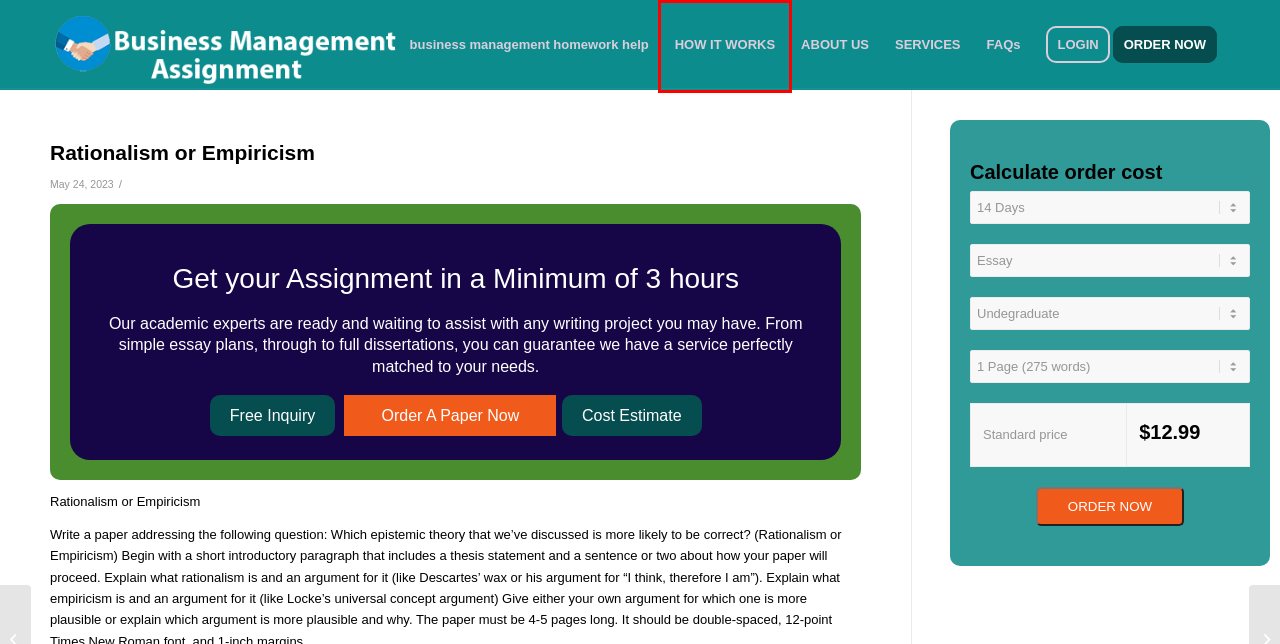Observe the webpage screenshot and focus on the red bounding box surrounding a UI element. Choose the most appropriate webpage description that corresponds to the new webpage after clicking the element in the bounding box. Here are the candidates:
A. ABOUT US - Get Business Management Help
B. Custom Essay Services - Get Business Management Help
C. FAQs - Get Business Management Help
D. GET NUMBER 1 COLLEGE ESSAY FAST TODAY - Get Business Management Help
E. HOW IT WORKS - Get Business Management Help
F. Dating over the age of 40 - Get Business Management Help
G. businessmanagementassignment.com
H. Services - Get Business Management Help

E